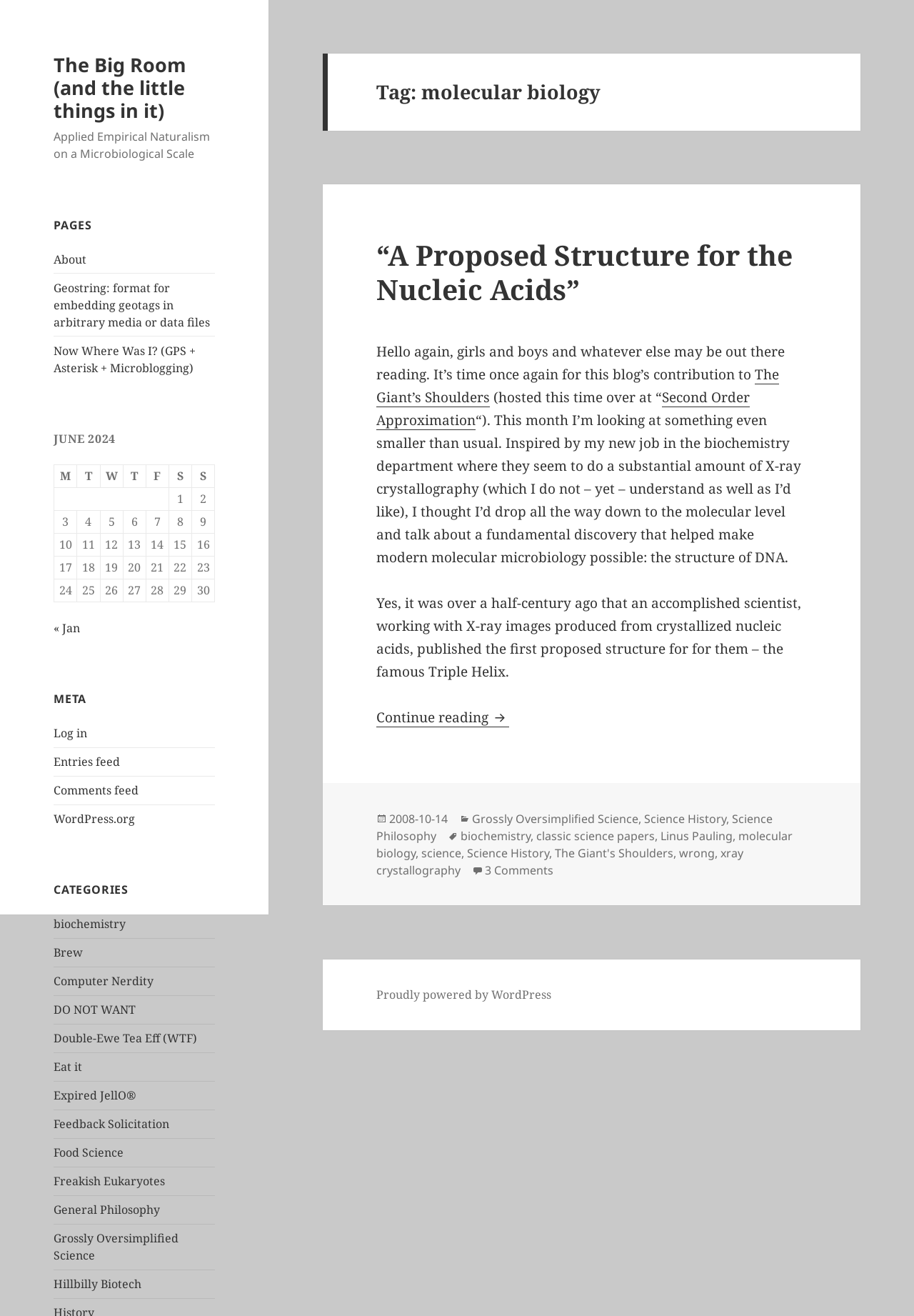Please respond in a single word or phrase: 
How many links are under the 'META' heading?

4